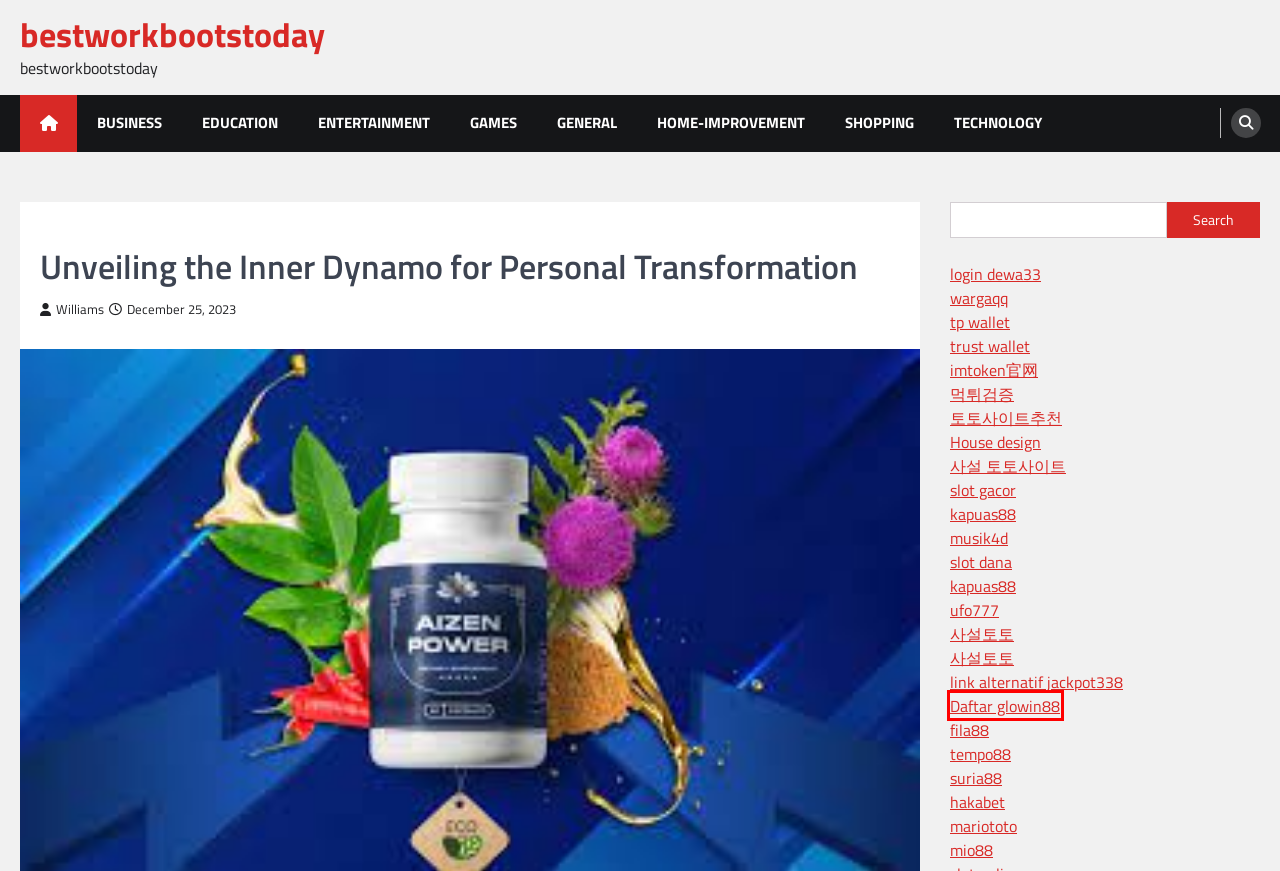A screenshot of a webpage is given with a red bounding box around a UI element. Choose the description that best matches the new webpage shown after clicking the element within the red bounding box. Here are the candidates:
A. technology Archives - bestworkbootstoday
B. แบบบ้าน แสดงองค์ประกอบของโครงสร้างและตำแหน่งต่างๆ
C. entertainment Archives - bestworkbootstoday
D. shopping Archives - bestworkbootstoday
E. home-improvement Archives - bestworkbootstoday
F. 토토사이트, 스포츠토토, 사설토토 | 토토스나이퍼 다양한 이벤트와 프로모션
G. Business Archives - bestworkbootstoday
H. GLOWIN88 : Situs Slot Online Pilihan Nomor 1 Indonesia

H